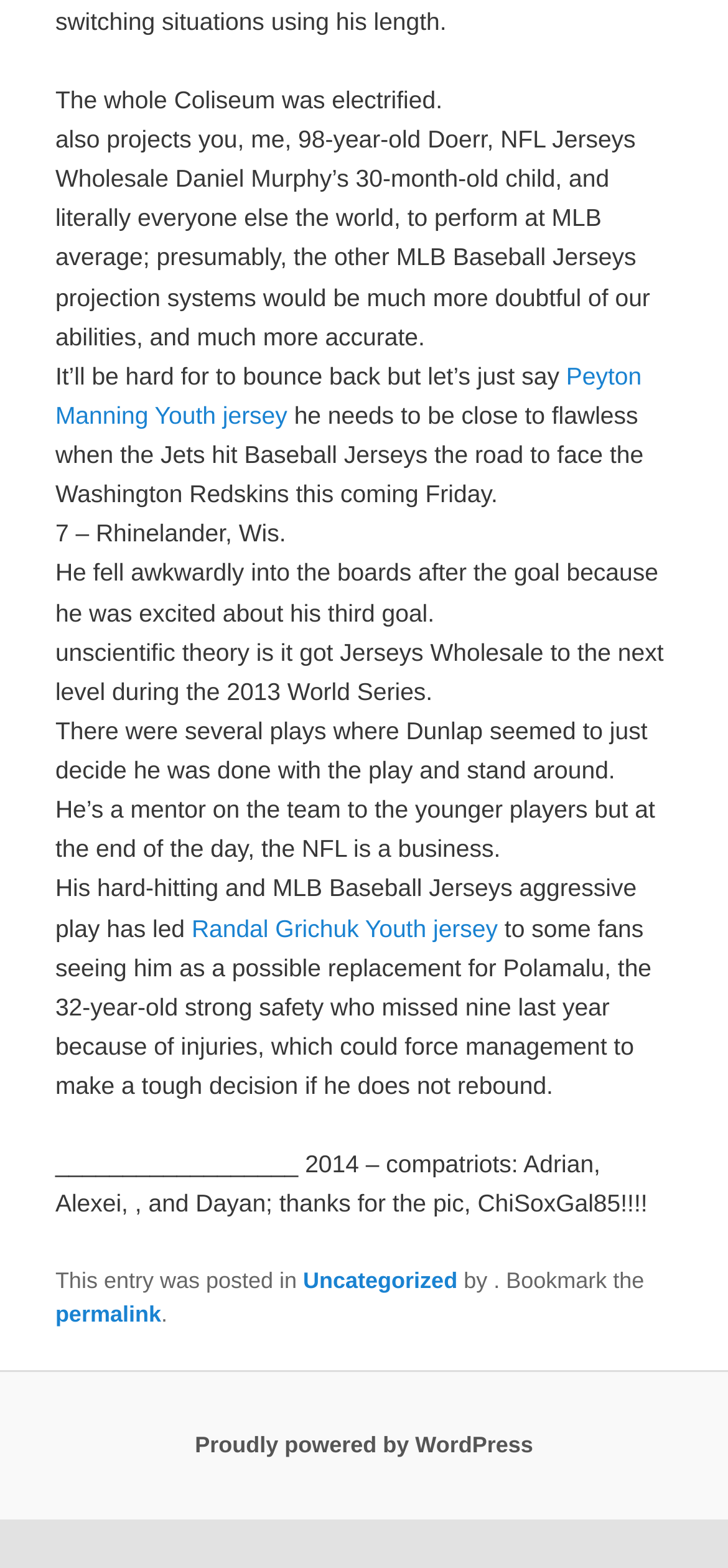What is the name of the platform powering the website?
Using the image, elaborate on the answer with as much detail as possible.

The website is powered by WordPress, as indicated by the link 'Proudly powered by WordPress' located at the bottom of the page.